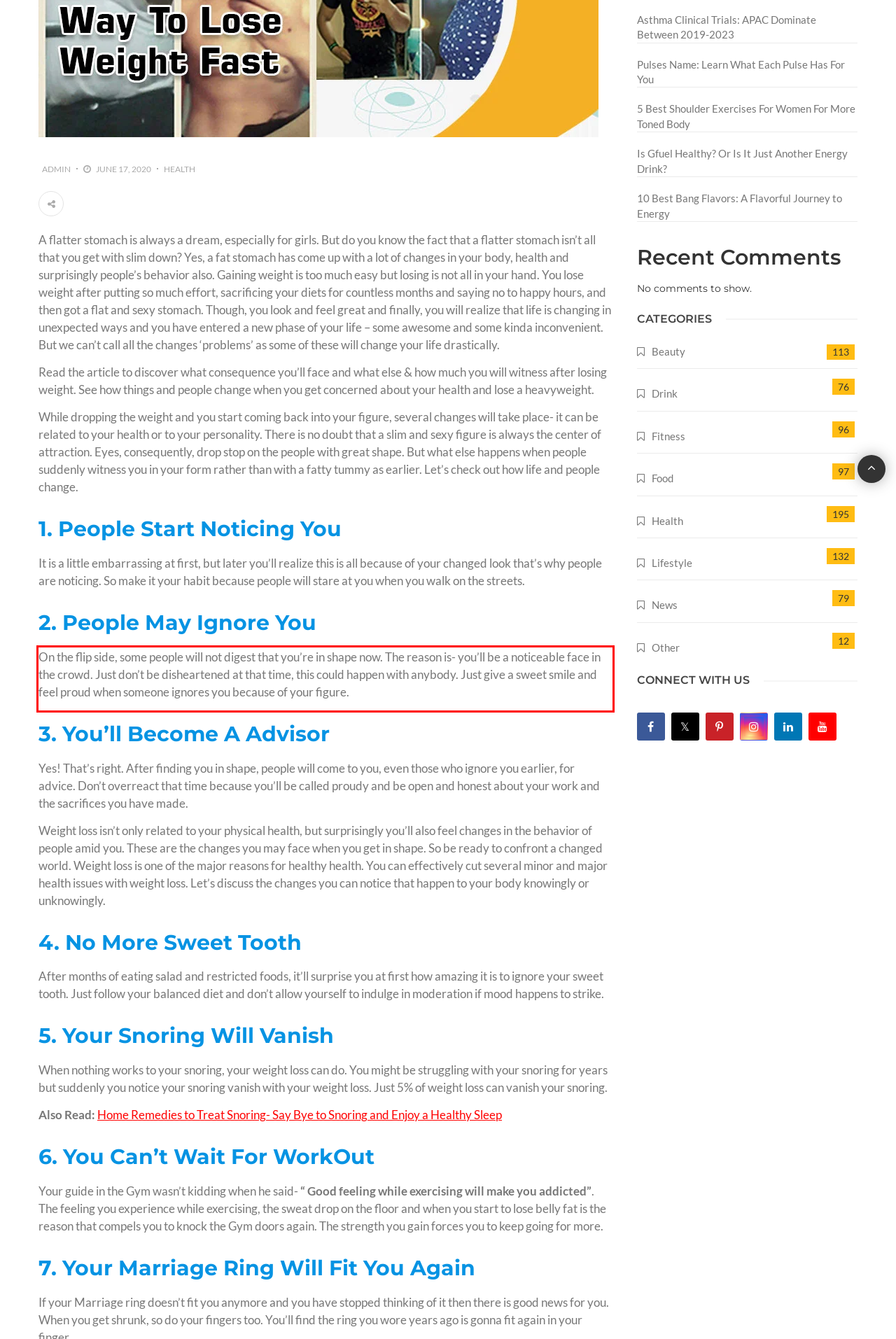Within the screenshot of the webpage, locate the red bounding box and use OCR to identify and provide the text content inside it.

On the flip side, some people will not digest that you’re in shape now. The reason is- you’ll be a noticeable face in the crowd. Just don’t be disheartened at that time, this could happen with anybody. Just give a sweet smile and feel proud when someone ignores you because of your figure.